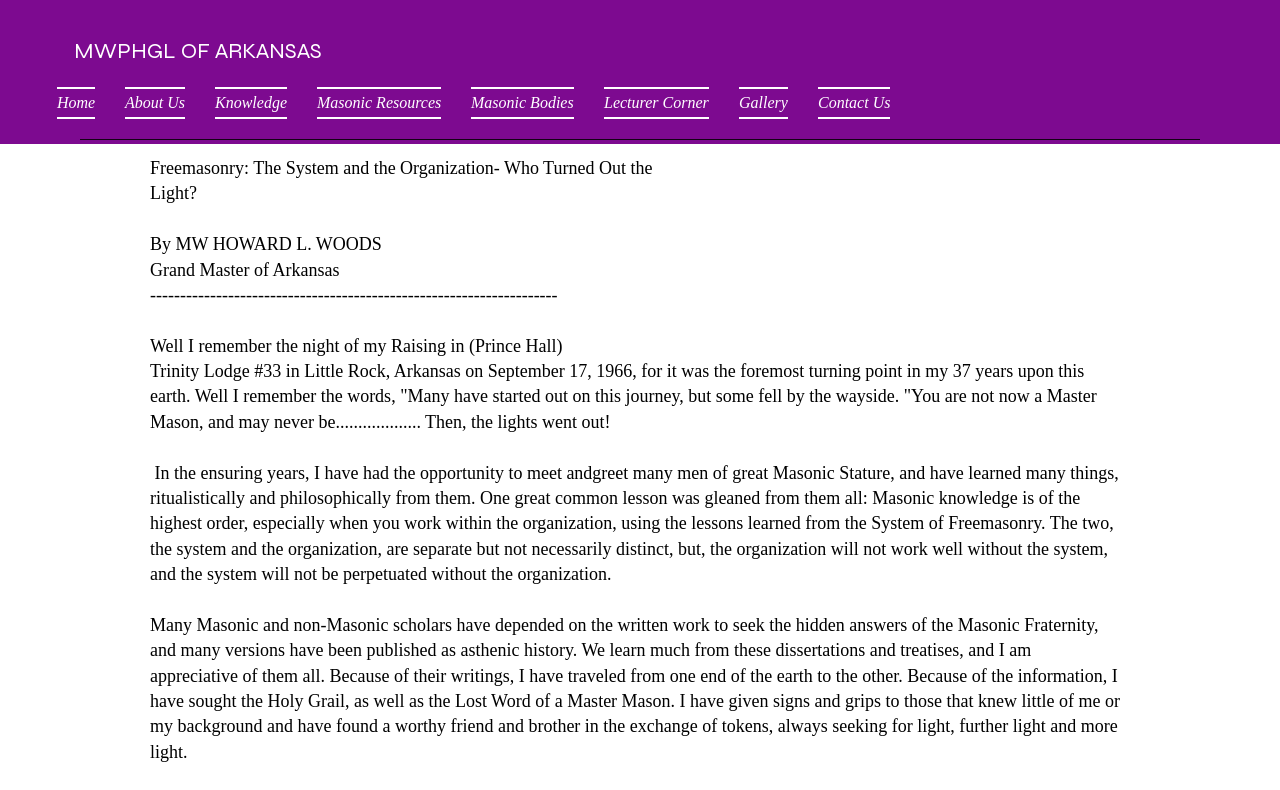Use a single word or phrase to answer the question: What is the name of the Grand Master of Arkansas?

HOWARD L. WOODS